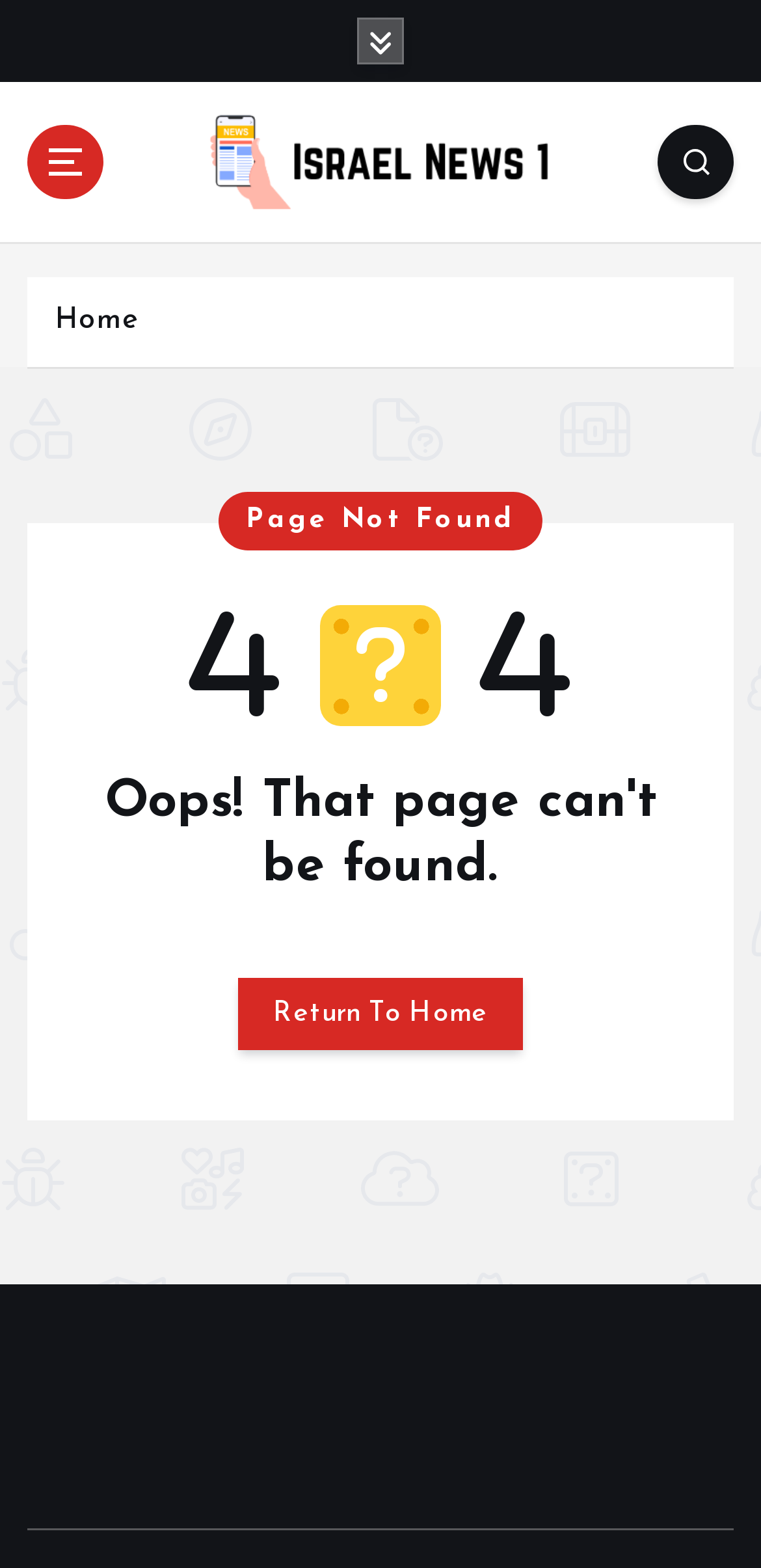Identify the bounding box coordinates for the UI element described as: "Home".

[0.072, 0.196, 0.181, 0.214]